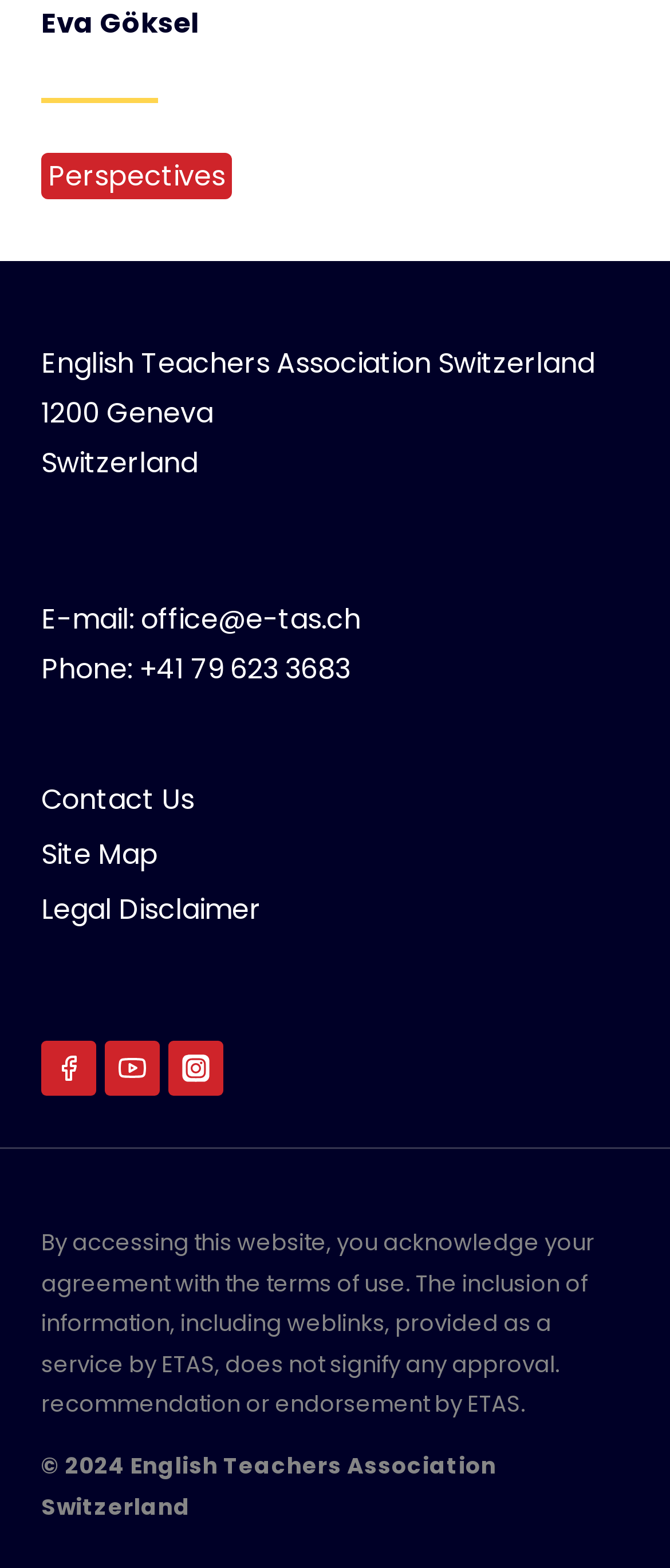Identify the bounding box for the UI element described as: "Instagram". The coordinates should be four float numbers between 0 and 1, i.e., [left, top, right, bottom].

[0.25, 0.664, 0.332, 0.699]